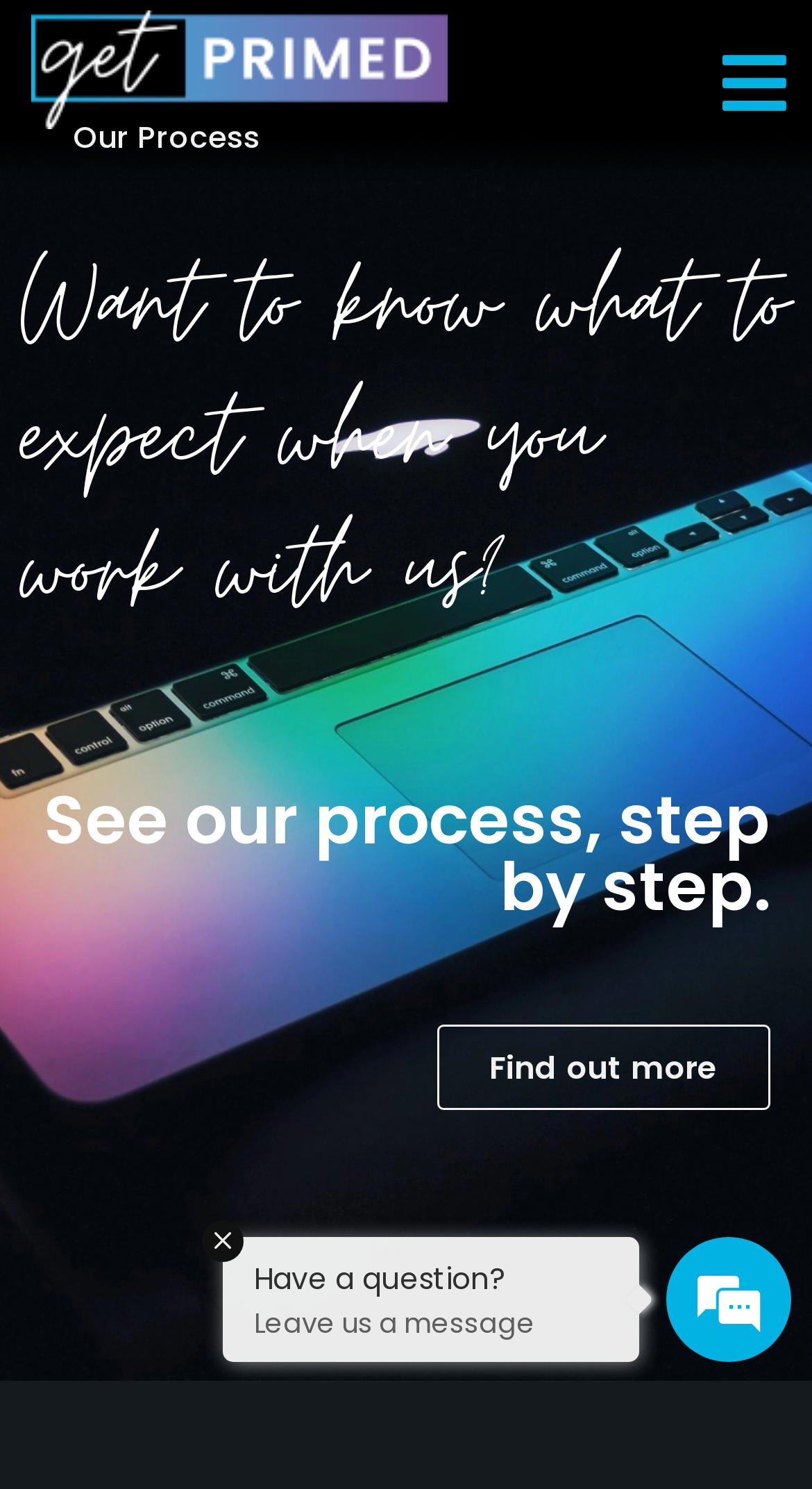Provide the bounding box coordinates of the HTML element this sentence describes: "Find out more". The bounding box coordinates consist of four float numbers between 0 and 1, i.e., [left, top, right, bottom].

[0.538, 0.688, 0.949, 0.745]